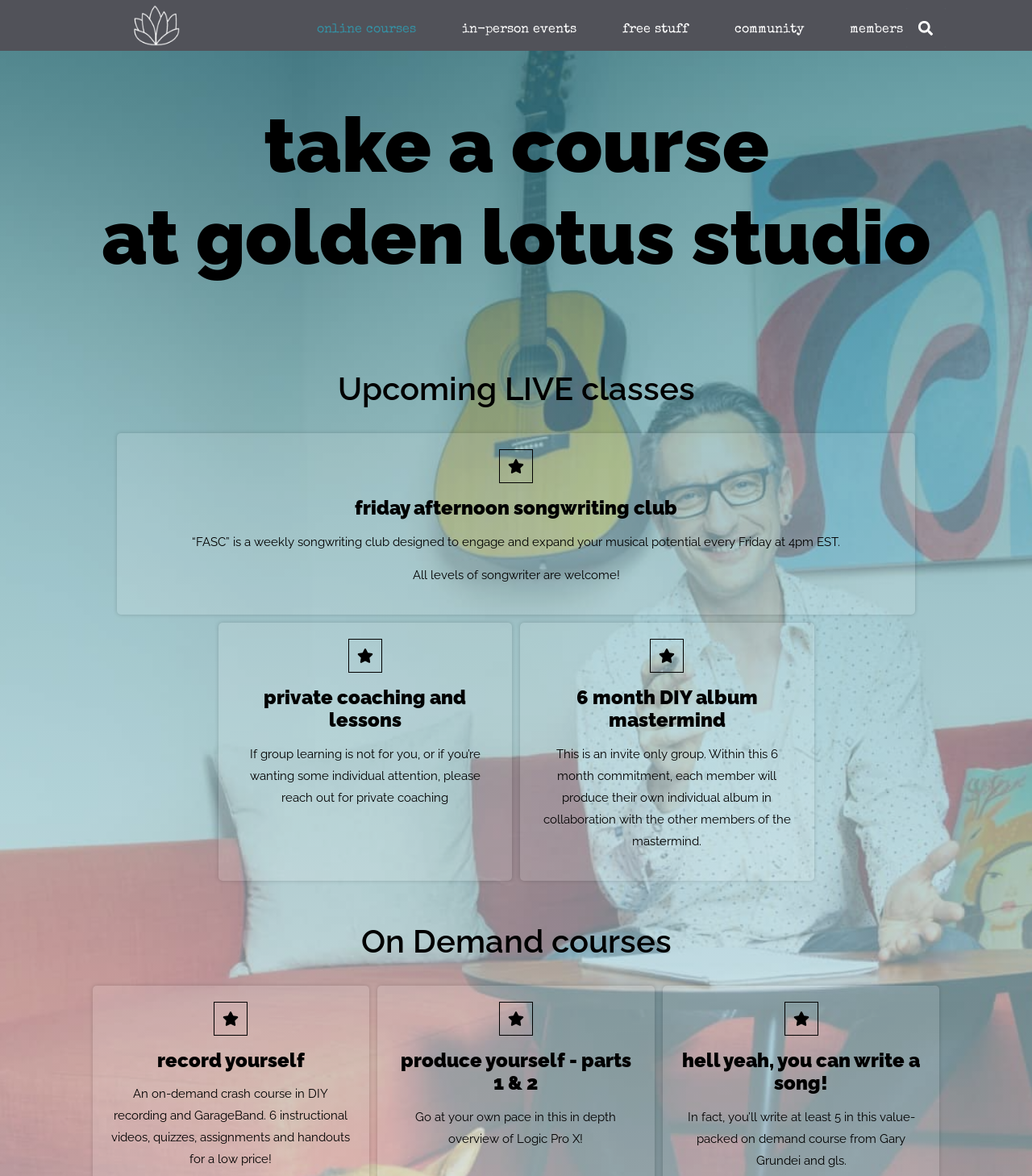Bounding box coordinates should be in the format (top-left x, top-left y, bottom-right x, bottom-right y) and all values should be floating point numbers between 0 and 1. Determine the bounding box coordinate for the UI element described as: free stuff

[0.583, 0.011, 0.687, 0.04]